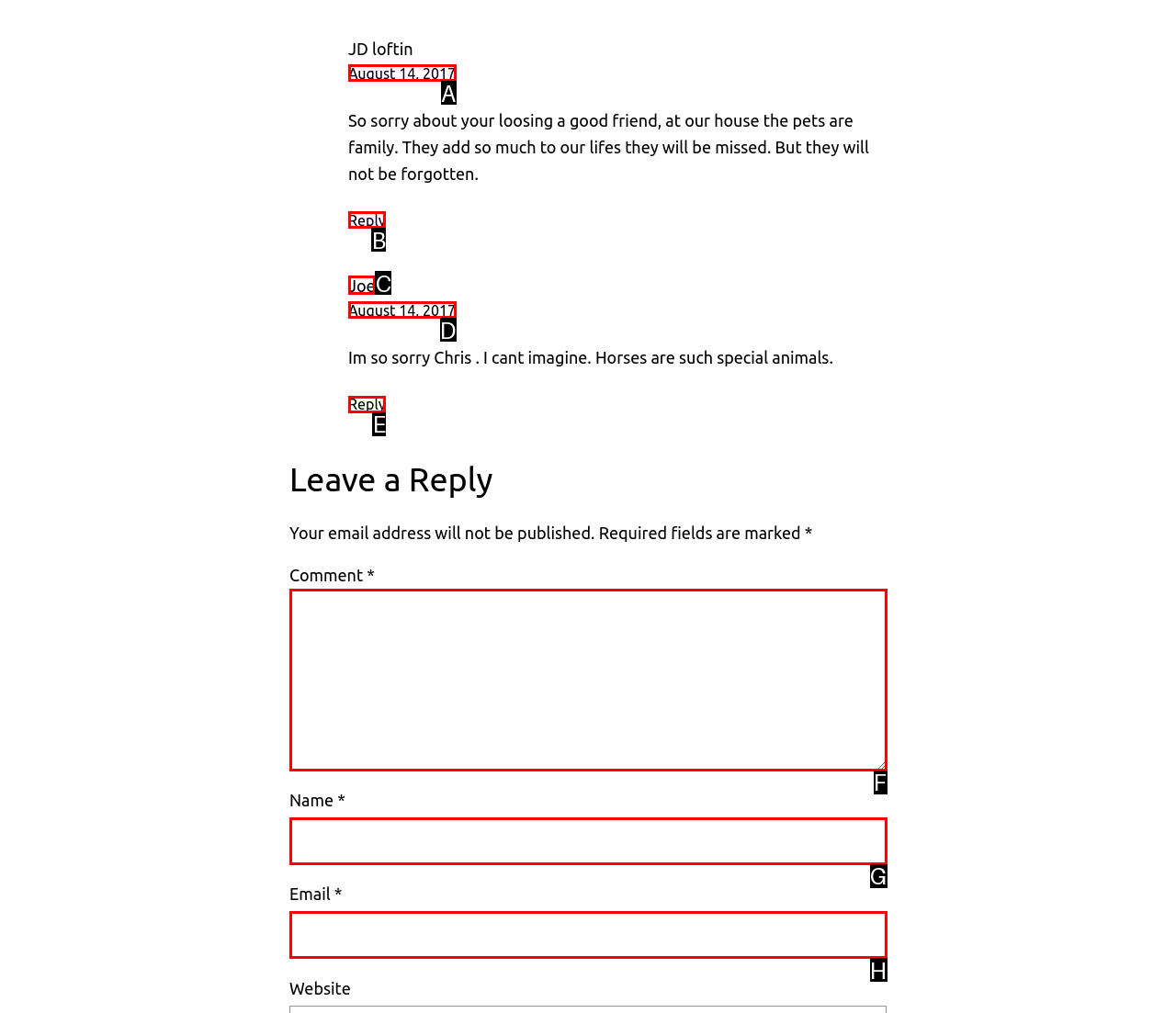Tell me which option best matches this description: parent_node: Email * aria-describedby="email-notes" name="email"
Answer with the letter of the matching option directly from the given choices.

H